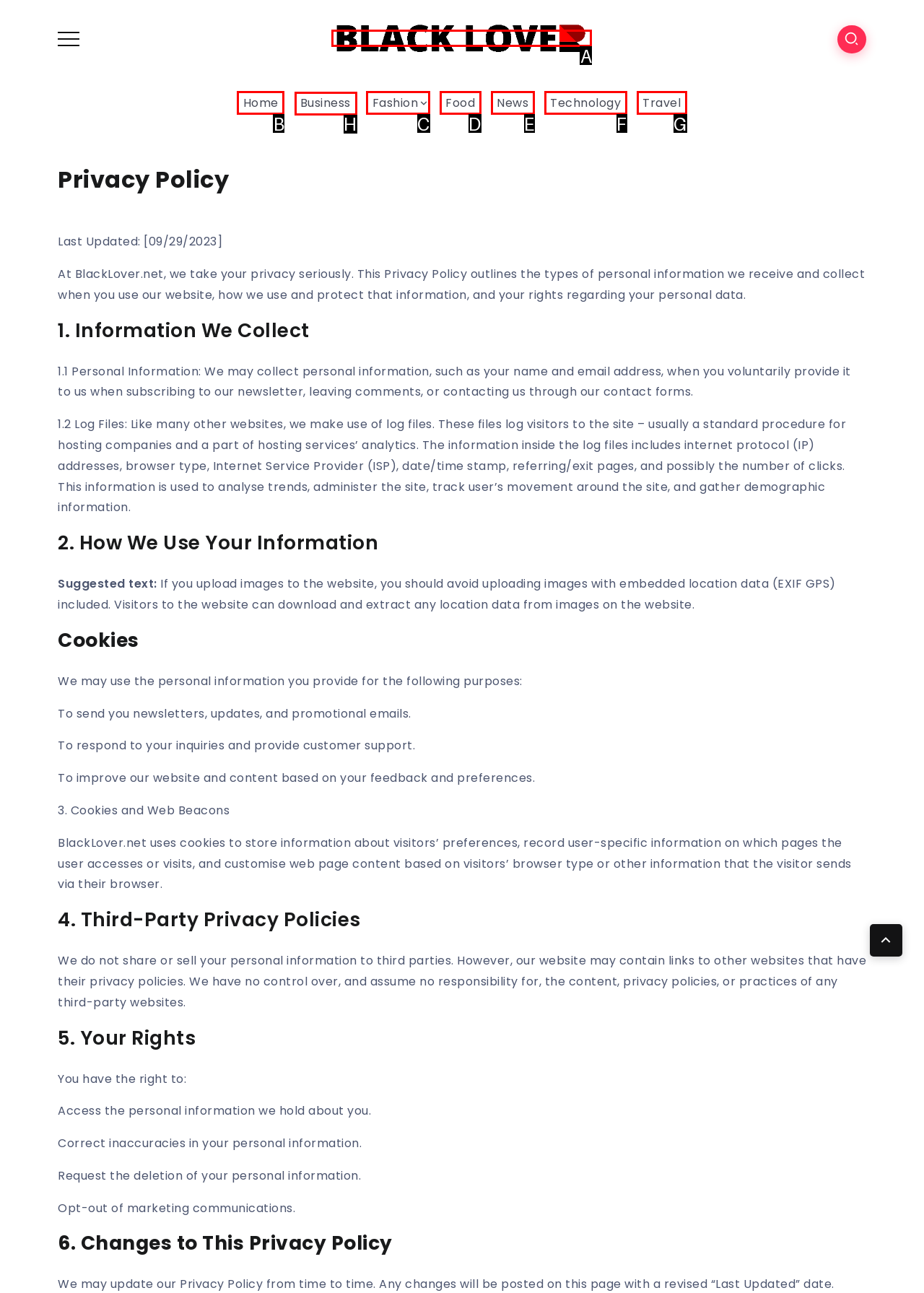To complete the task: Click the 'Business' link, which option should I click? Answer with the appropriate letter from the provided choices.

H